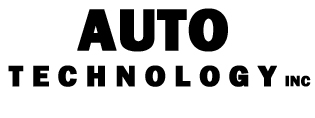Provide a thorough description of the image presented.

The image features the bold and striking logo of "Auto Technology Inc.," a company specializing in auto repair services. The design prominently displays the words "AUTO" and "TECHNOLOGY" in large, uppercase letters, conveying a sense of strength and professionalism. The use of a clean, modern font emphasizes the company’s focus on technology and quality in the automotive field. Positioned visibly, this logo represents the brand identity of Auto Technology Inc., which is dedicated to providing top-quality, affordable auto repair services in the Madison Heights area and beyond.